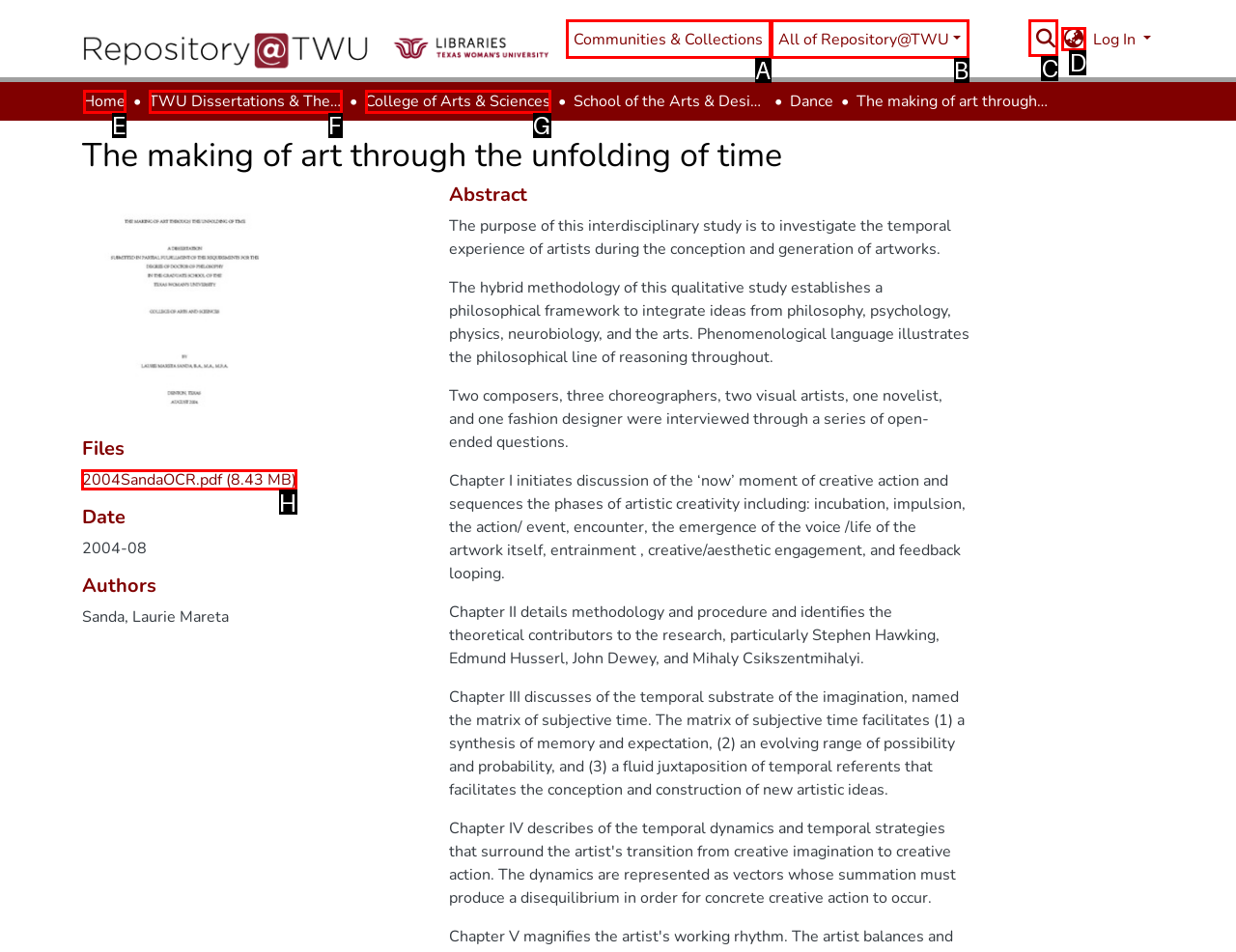Identify the appropriate choice to fulfill this task: View the file 2004SandaOCR.pdf
Respond with the letter corresponding to the correct option.

H